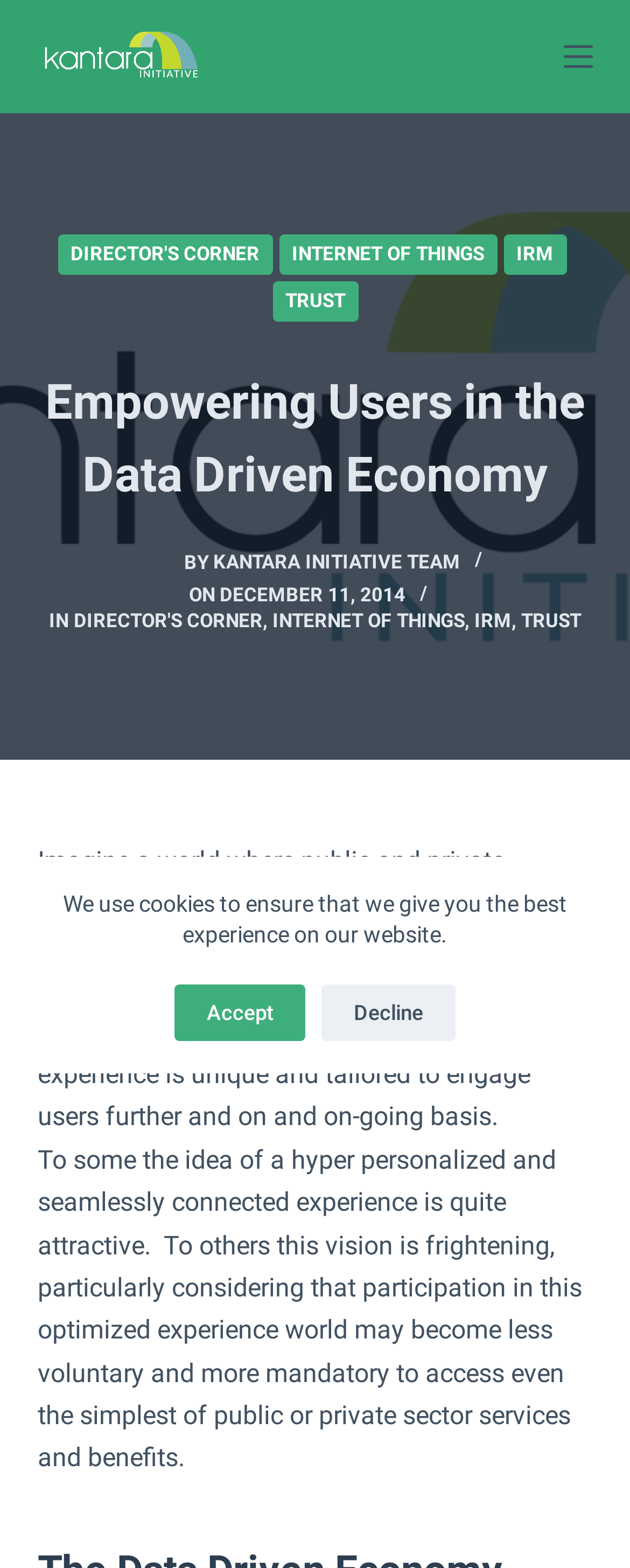Please answer the following query using a single word or phrase: 
What is the date mentioned in the article?

DECEMBER 11, 2014